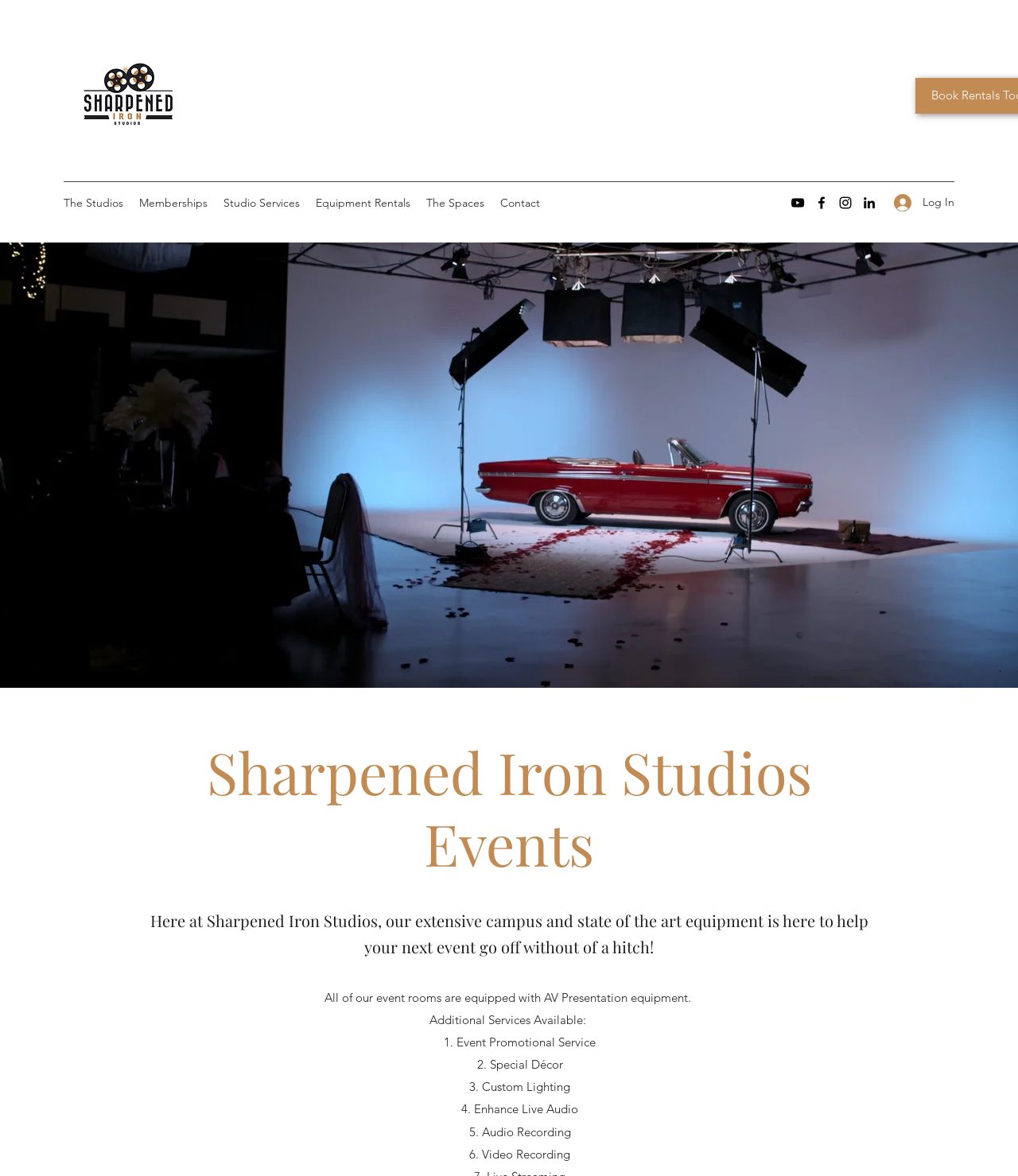Respond to the following question with a brief word or phrase:
What is the color of the logo background?

White